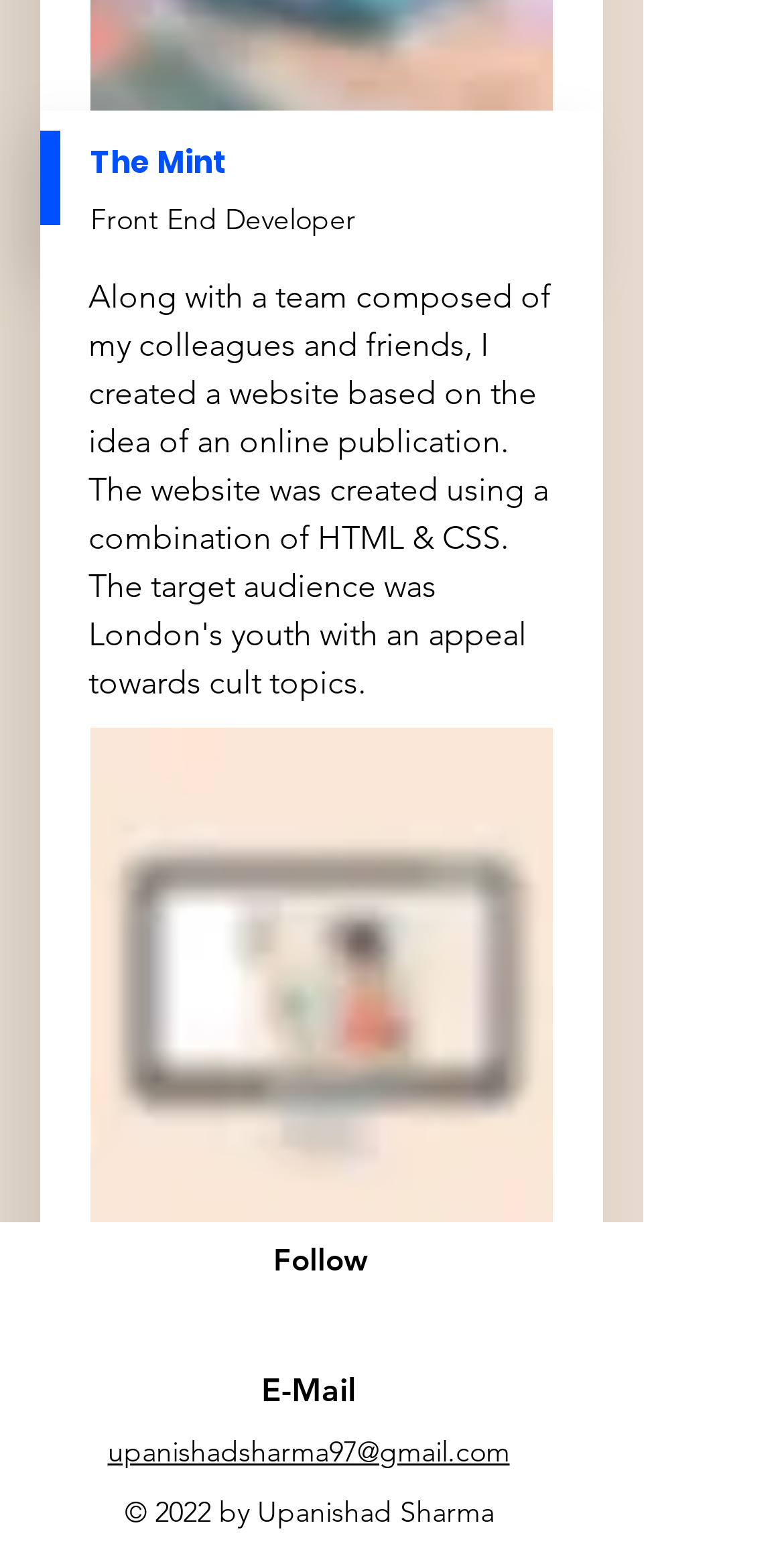What is the profession of the person?
Please craft a detailed and exhaustive response to the question.

Based on the StaticText element 'Front End Developer' located at [0.115, 0.128, 0.454, 0.151], it can be inferred that the person's profession is a Front End Developer.